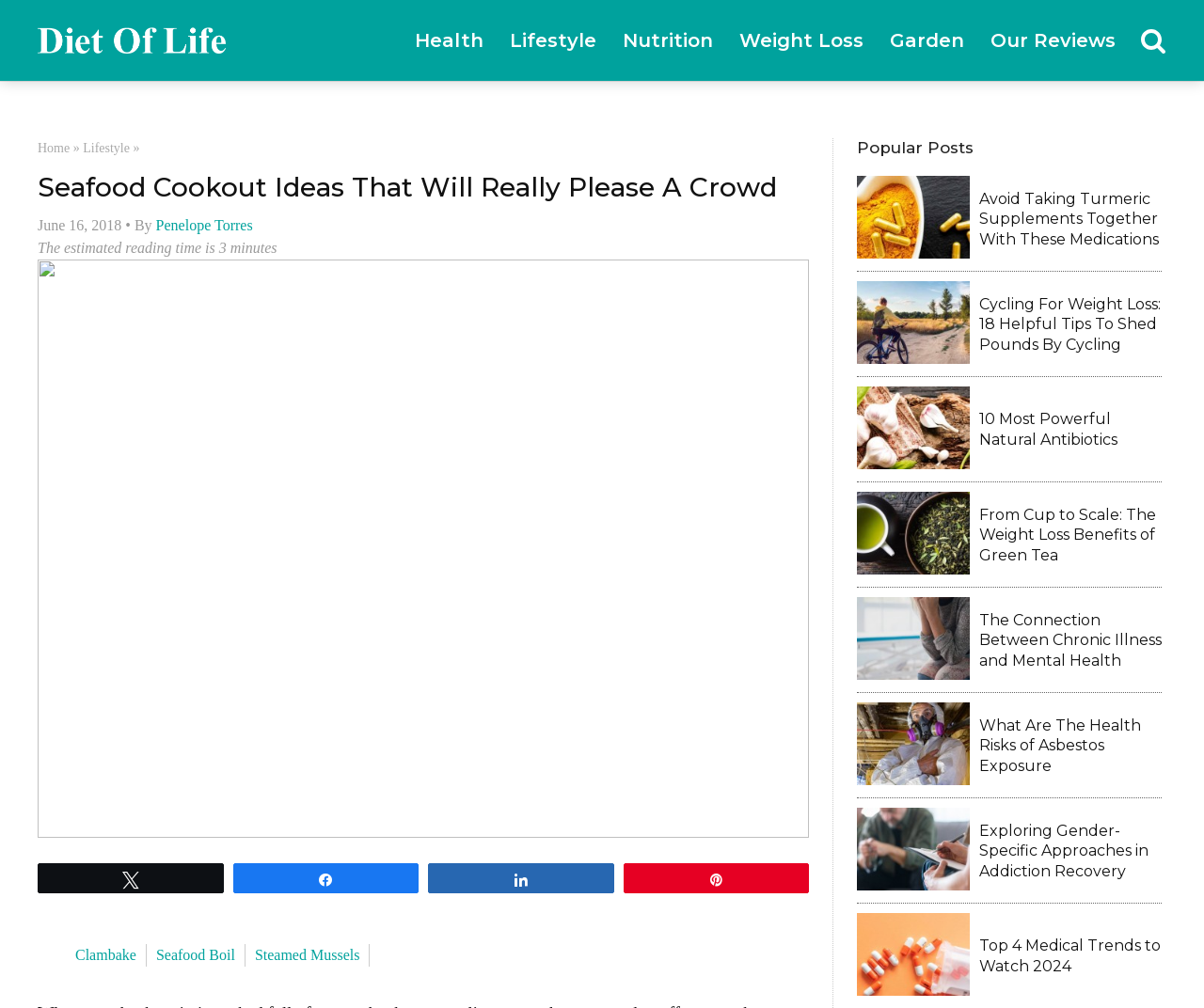Determine the bounding box coordinates of the region to click in order to accomplish the following instruction: "Click on the 'Health' link". Provide the coordinates as four float numbers between 0 and 1, specifically [left, top, right, bottom].

[0.334, 0.019, 0.412, 0.062]